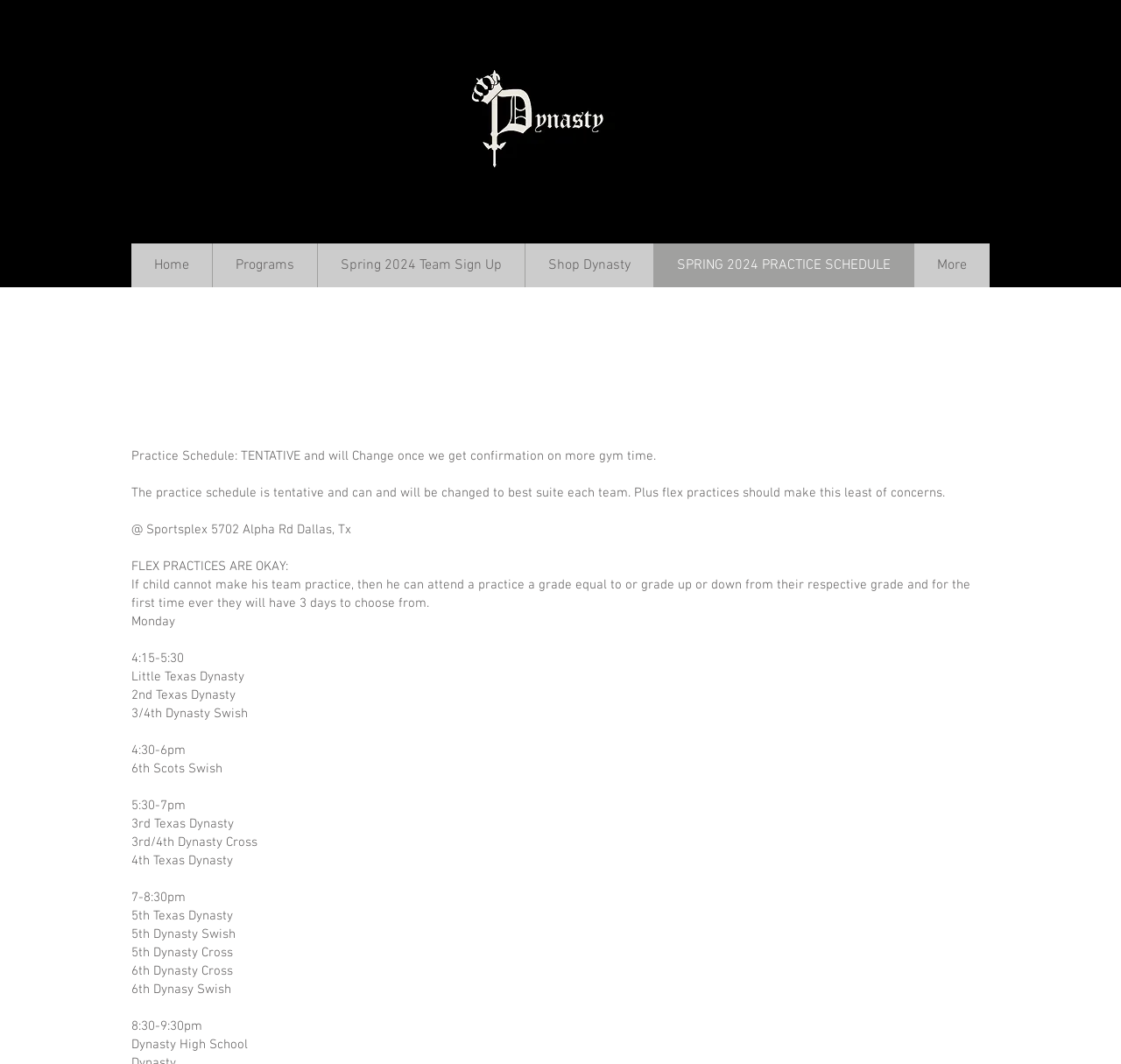What is the time slot for the 6th Scots Swish team practice?
Look at the screenshot and provide an in-depth answer.

The webpage lists the practice schedule, and according to the schedule, the 6th Scots Swish team practice is scheduled from 5:30-7pm.